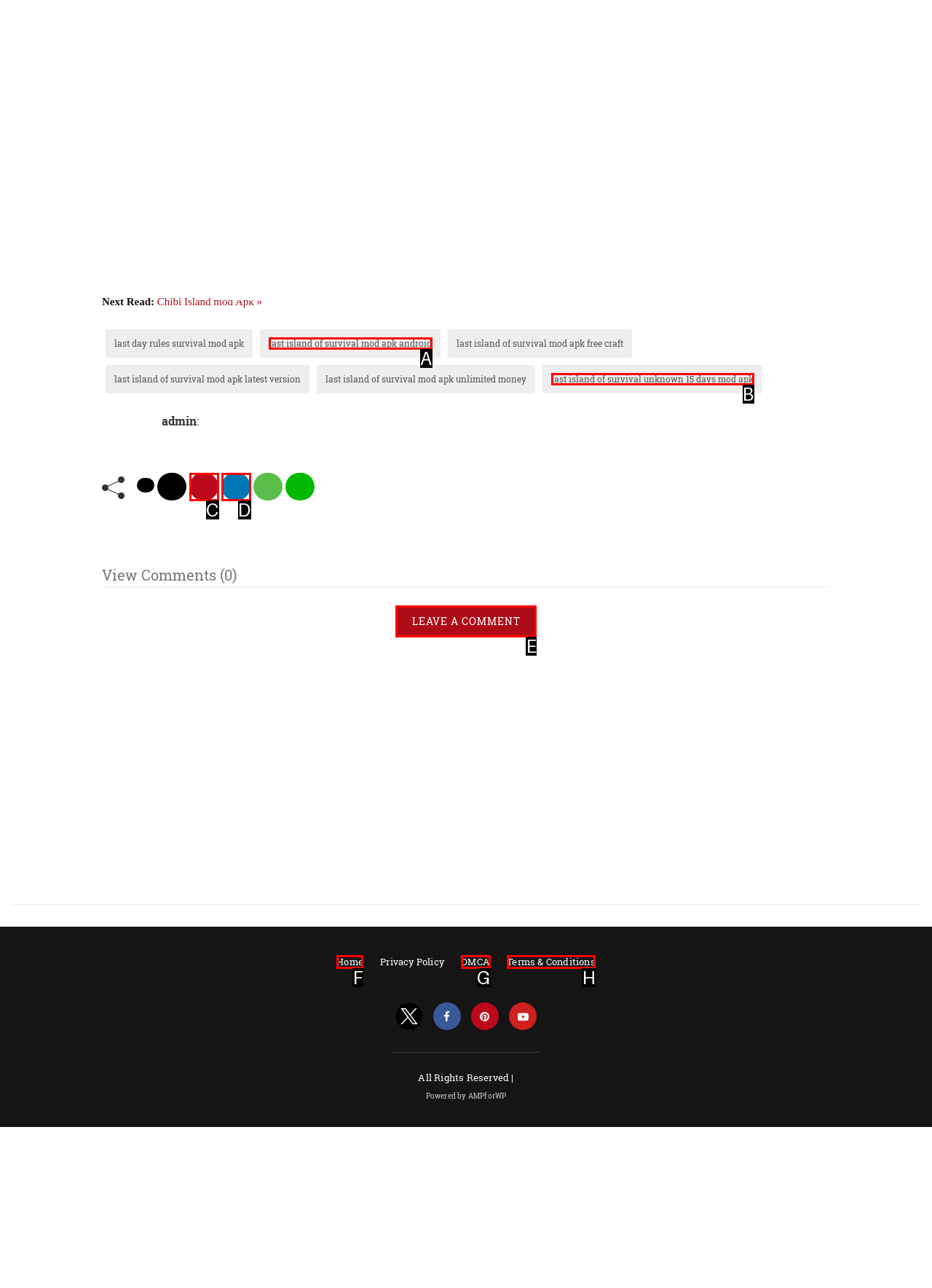Identify the matching UI element based on the description: Home
Reply with the letter from the available choices.

F